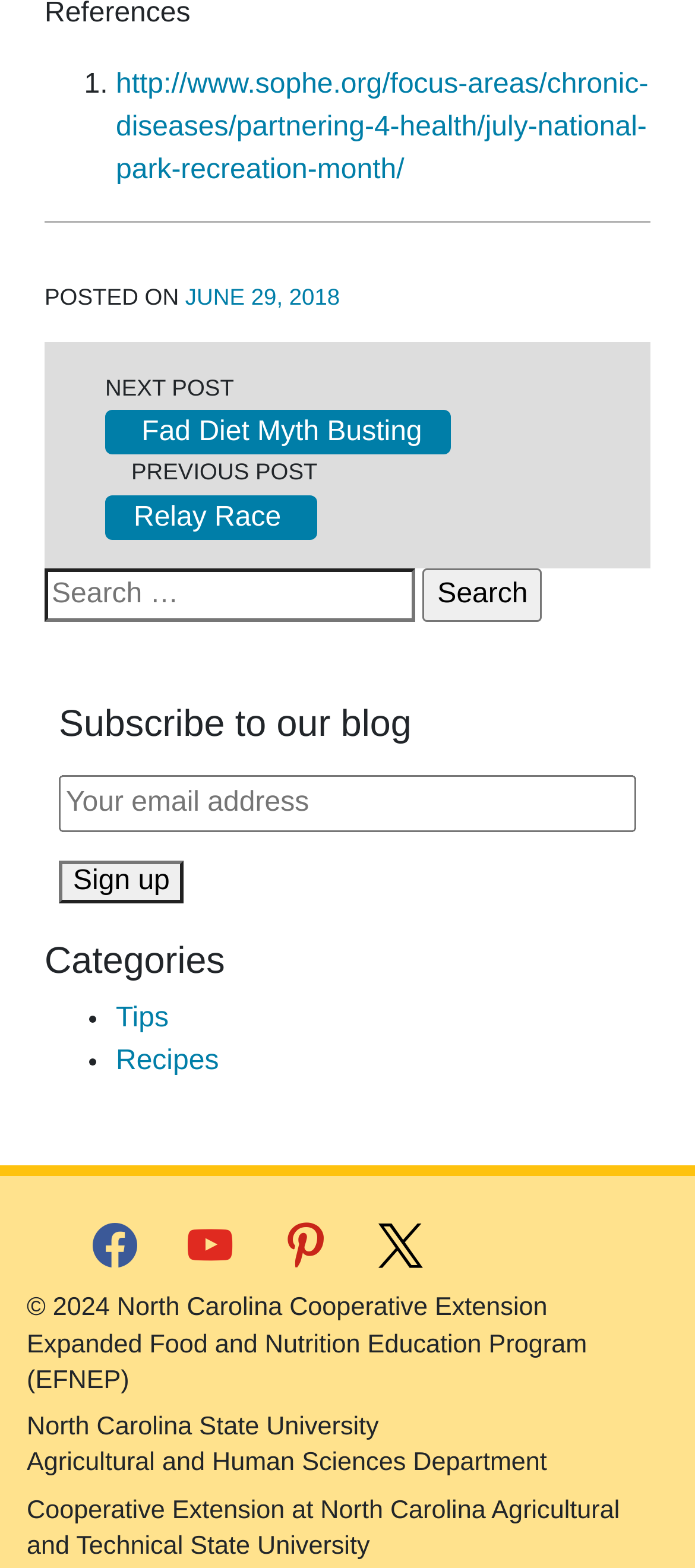How many social media links are there?
Please provide a detailed and thorough answer to the question.

I counted the number of social media links by looking at the bottom section of the webpage, where I found links to Facebook, YouTube, Pinterest, and another unknown platform, which makes a total of 4 social media links.